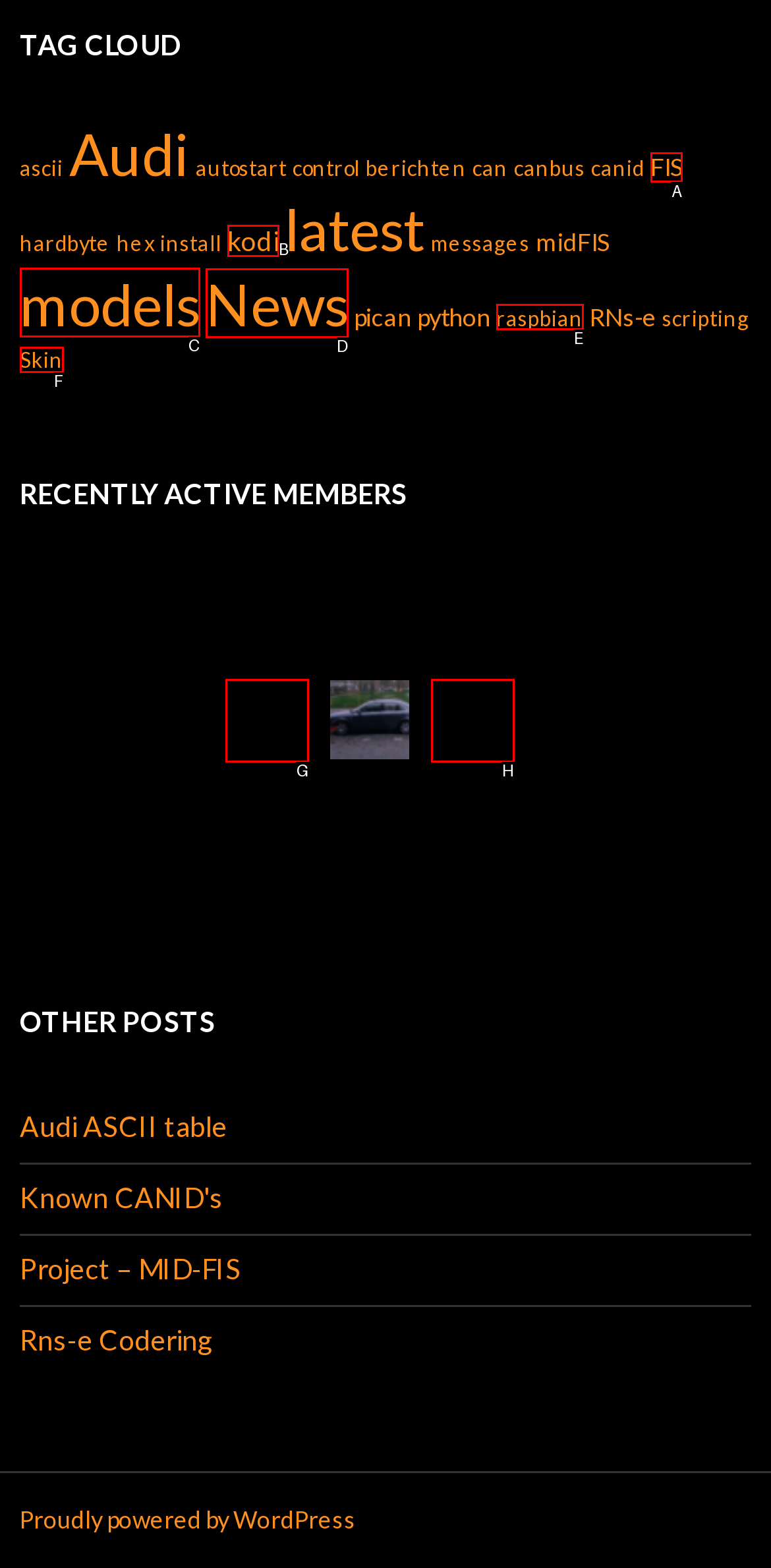Which HTML element should be clicked to fulfill the following task: Explore the 'models' category?
Reply with the letter of the appropriate option from the choices given.

C